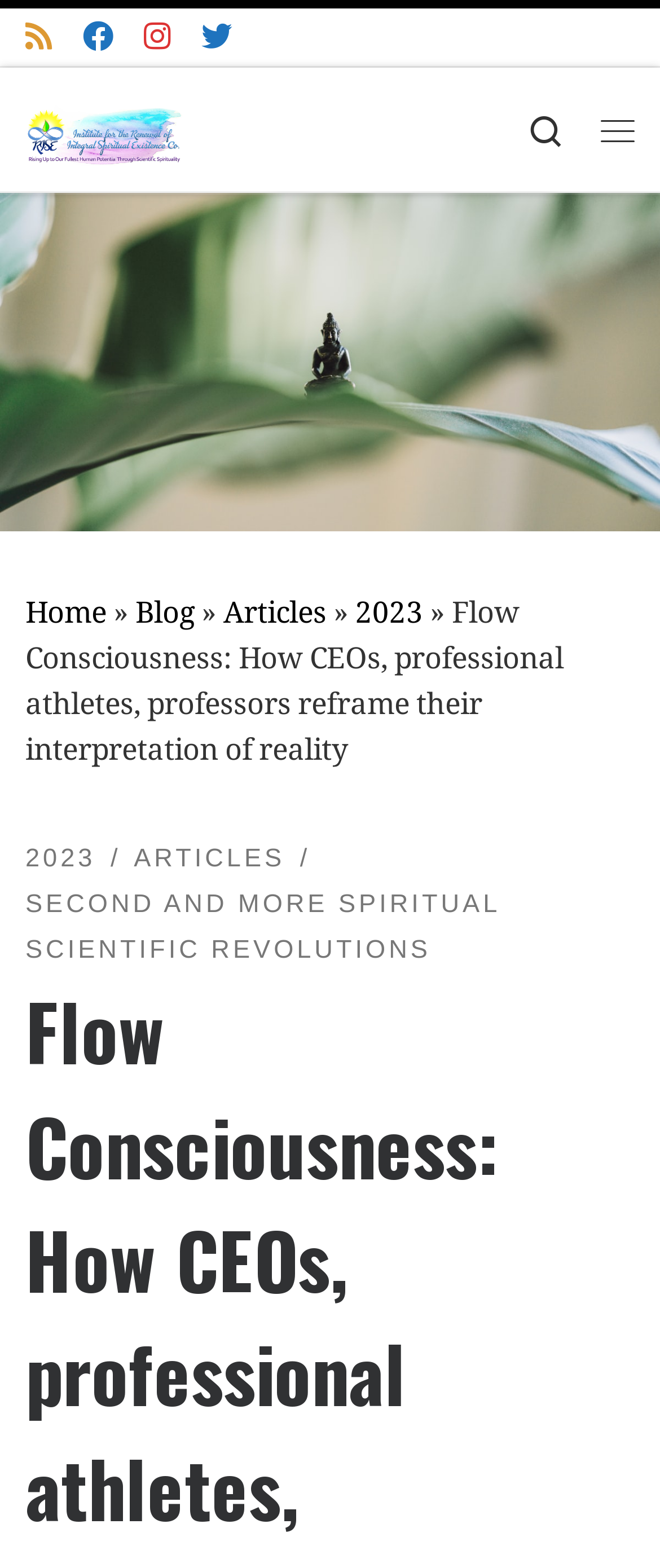Pinpoint the bounding box coordinates of the clickable area necessary to execute the following instruction: "Go to Home". The coordinates should be given as four float numbers between 0 and 1, namely [left, top, right, bottom].

[0.038, 0.379, 0.162, 0.401]